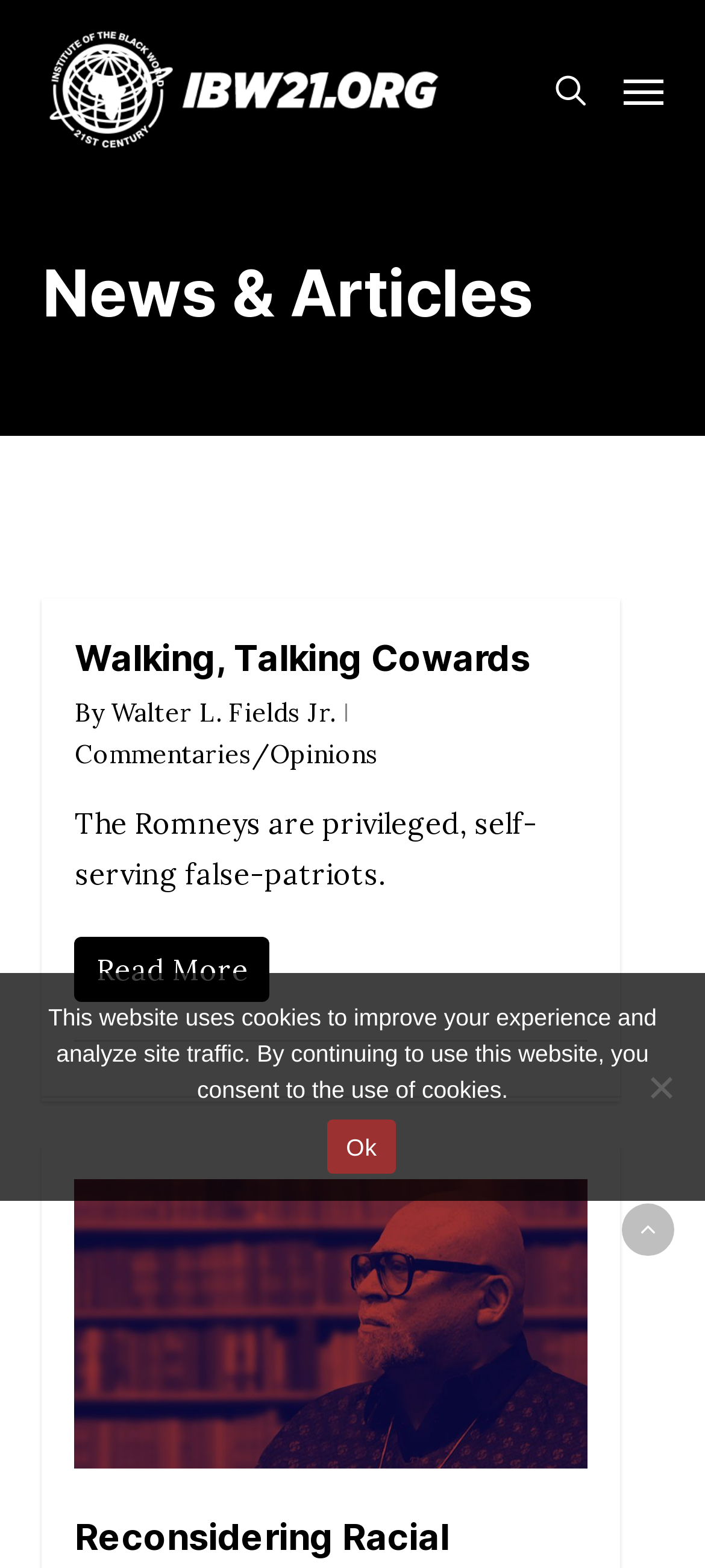What is the purpose of the button 'Navigation Menu'?
Based on the image, provide a one-word or brief-phrase response.

To navigate the website